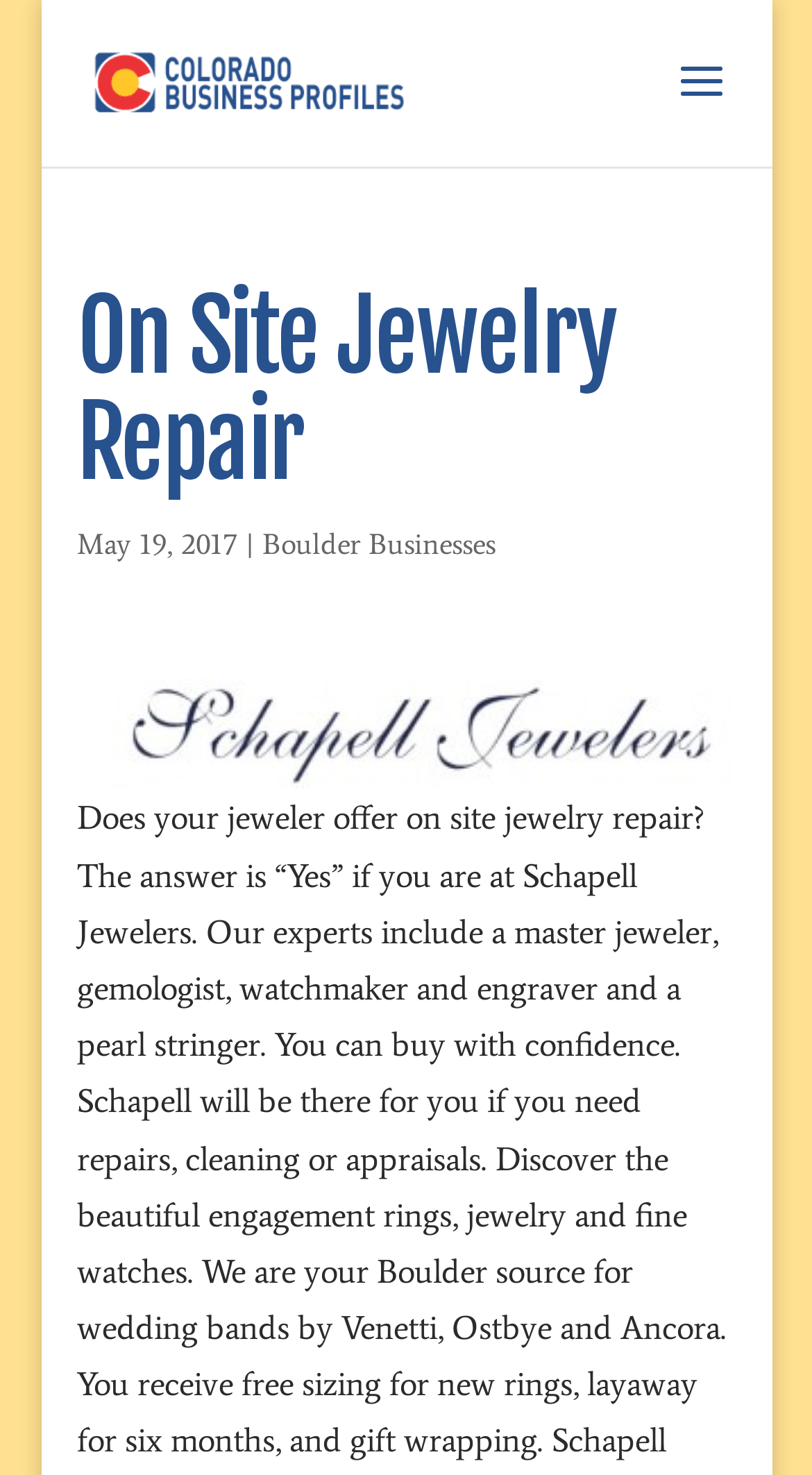Create a detailed summary of the webpage's content and design.

The webpage is about On Site Jewelry Repair, with a prominent heading at the top center of the page. Below the heading, there is a date "May 19, 2017" followed by a vertical line and a link to "Boulder Businesses" on the right side. 

At the top left corner, there is a link to "Colorado Business Profiles" accompanied by an image with the same name. 

Further down the page, there is a large image of "Schapell Jewelers" taking up most of the width, positioned below the "Boulder Businesses" link.